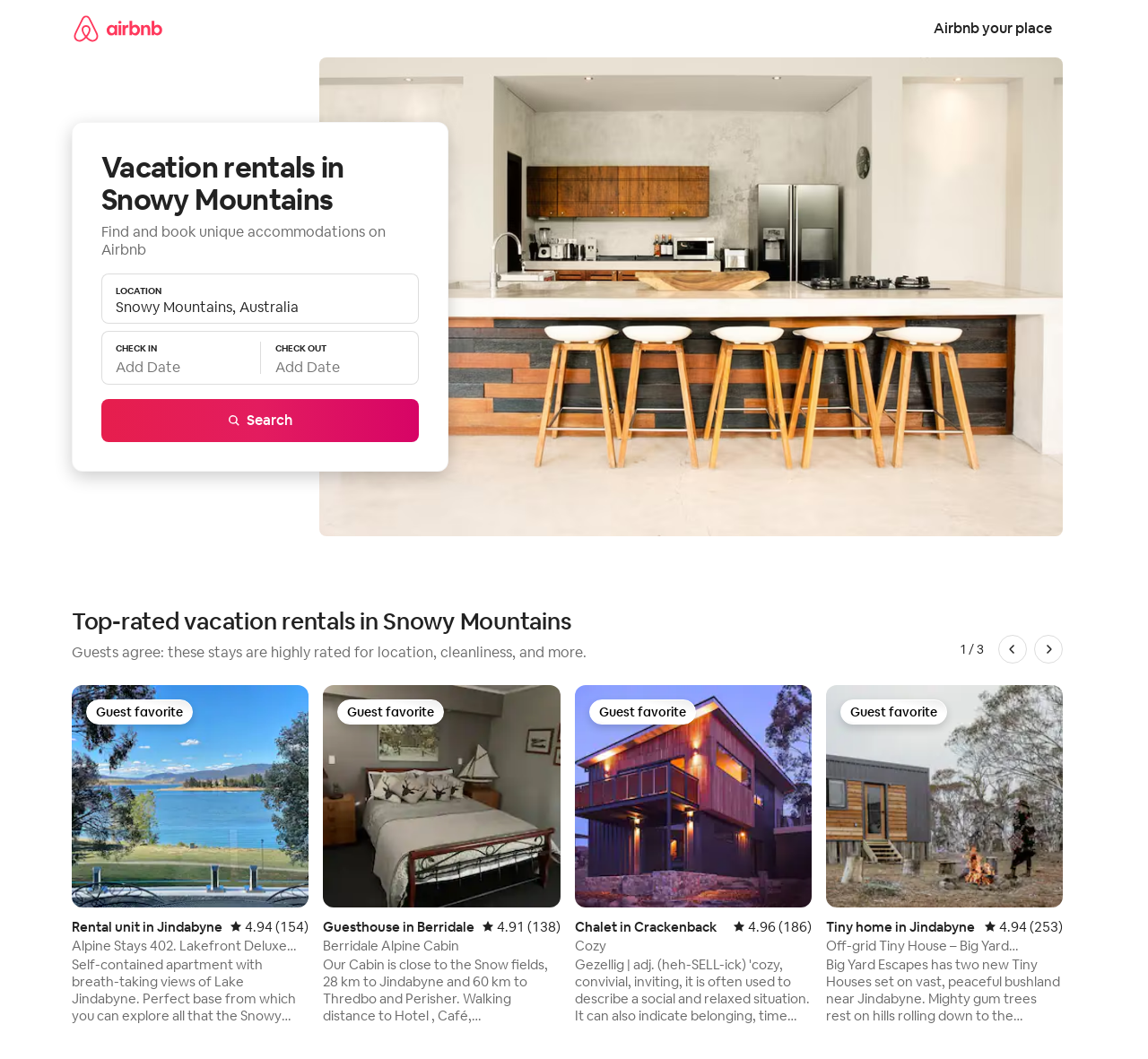Please specify the bounding box coordinates of the region to click in order to perform the following instruction: "Click on Airbnb homepage".

[0.062, 0.0, 0.141, 0.053]